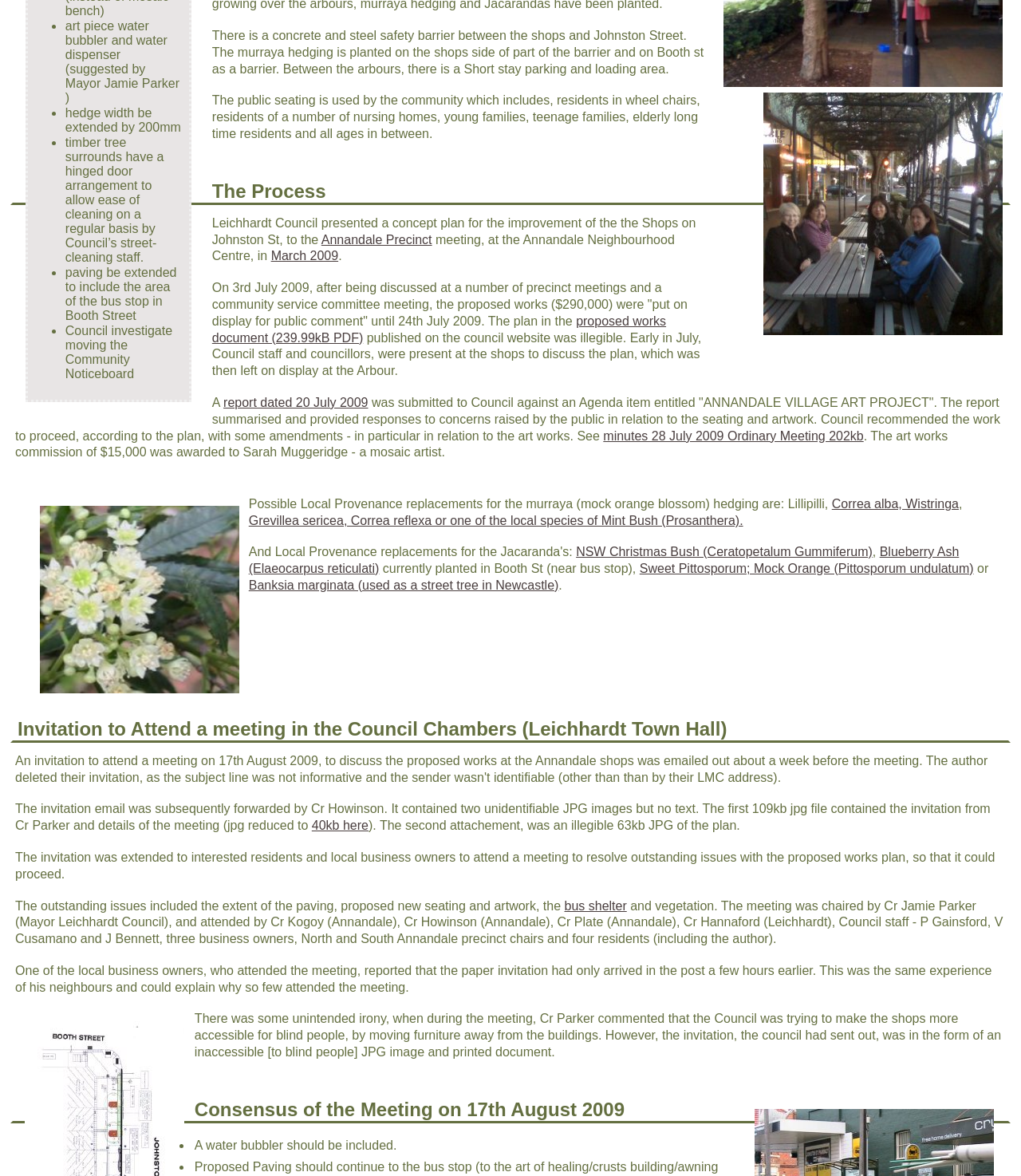Please find the bounding box coordinates (top-left x, top-left y, bottom-right x, bottom-right y) in the screenshot for the UI element described as follows: Milk

None